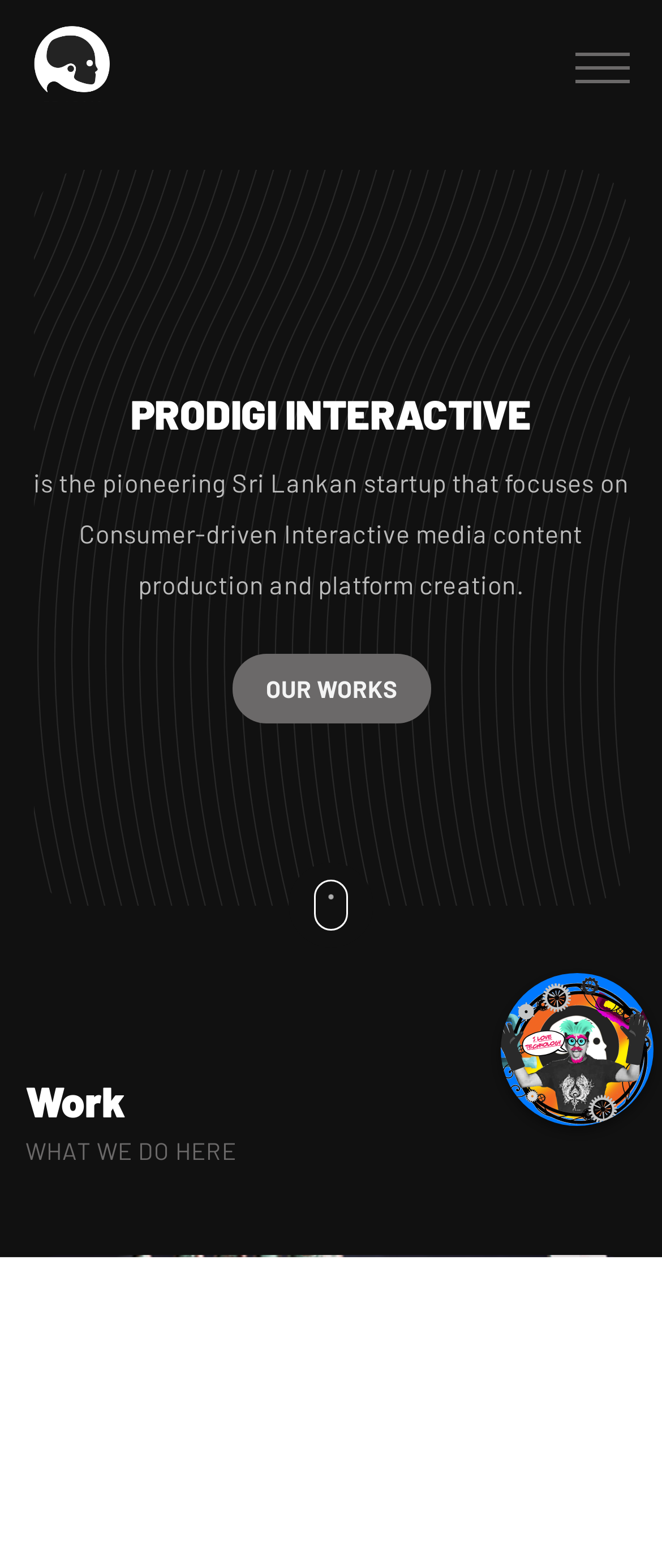What is one of the services offered by the company?
Use the image to give a comprehensive and detailed response to the question.

One of the services offered by the company is gaming, which is mentioned in the heading element 'Gaming' with bounding box coordinates [0.131, 0.826, 0.387, 0.865].